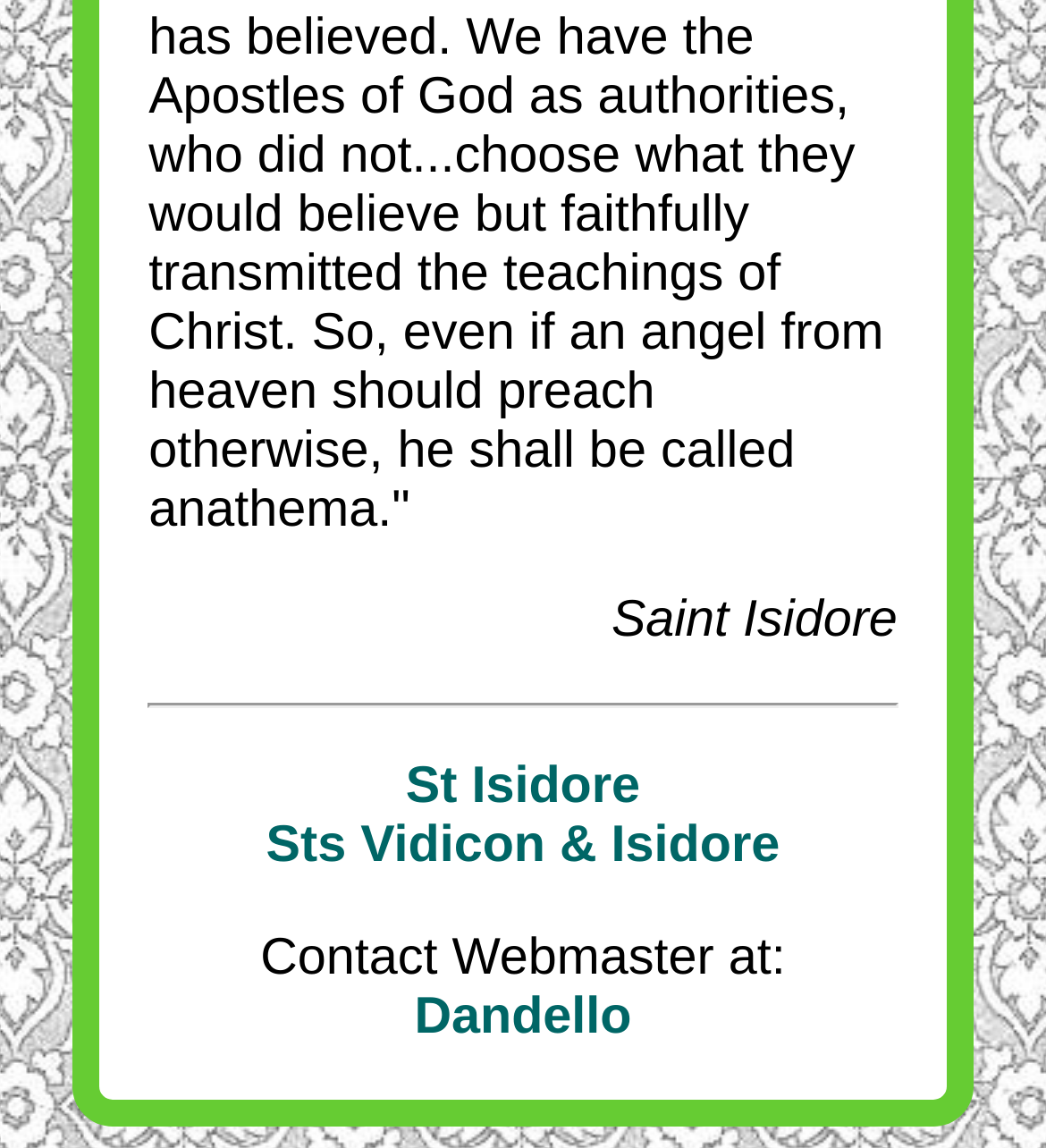Identify the bounding box for the described UI element: "Dandello".

[0.396, 0.861, 0.604, 0.91]